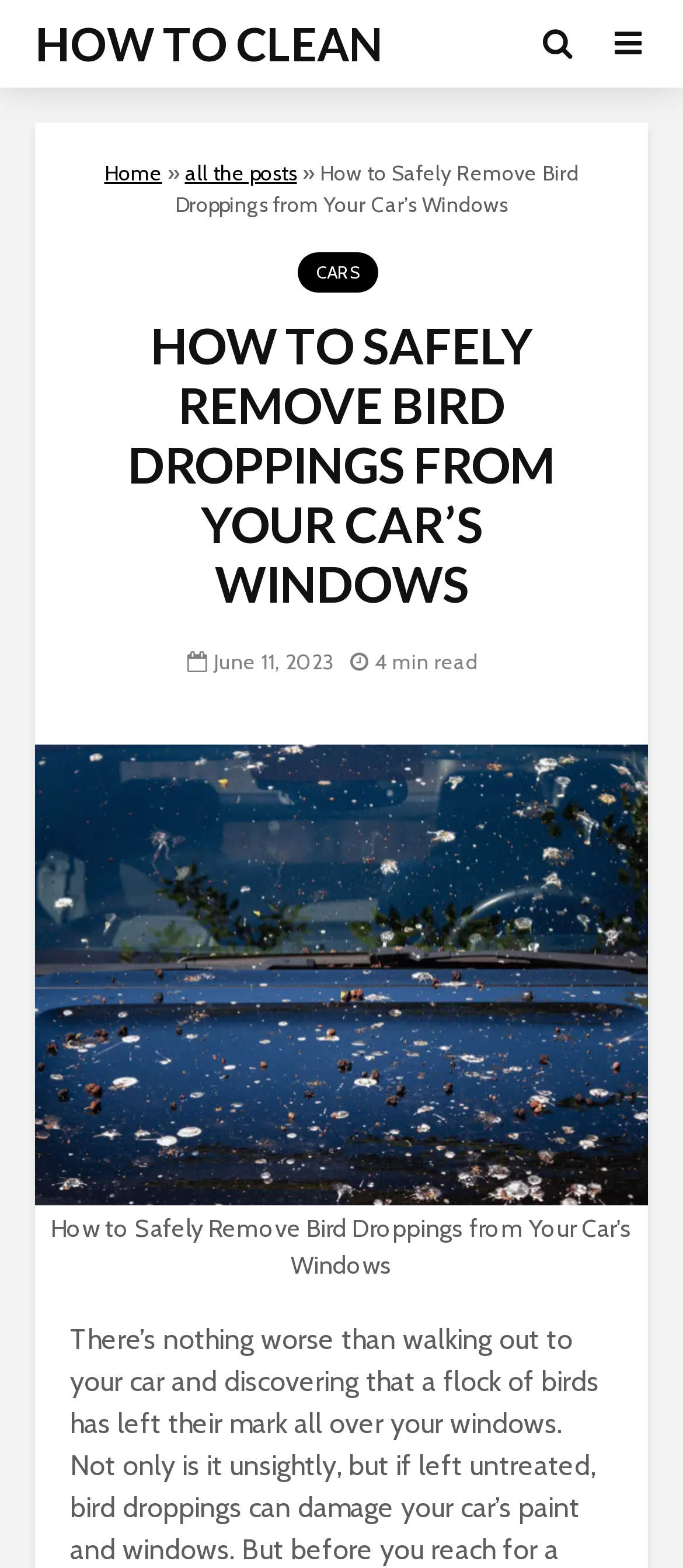Return the bounding box coordinates of the UI element that corresponds to this description: "Home". The coordinates must be given as four float numbers in the range of 0 and 1, [left, top, right, bottom].

[0.153, 0.102, 0.237, 0.118]